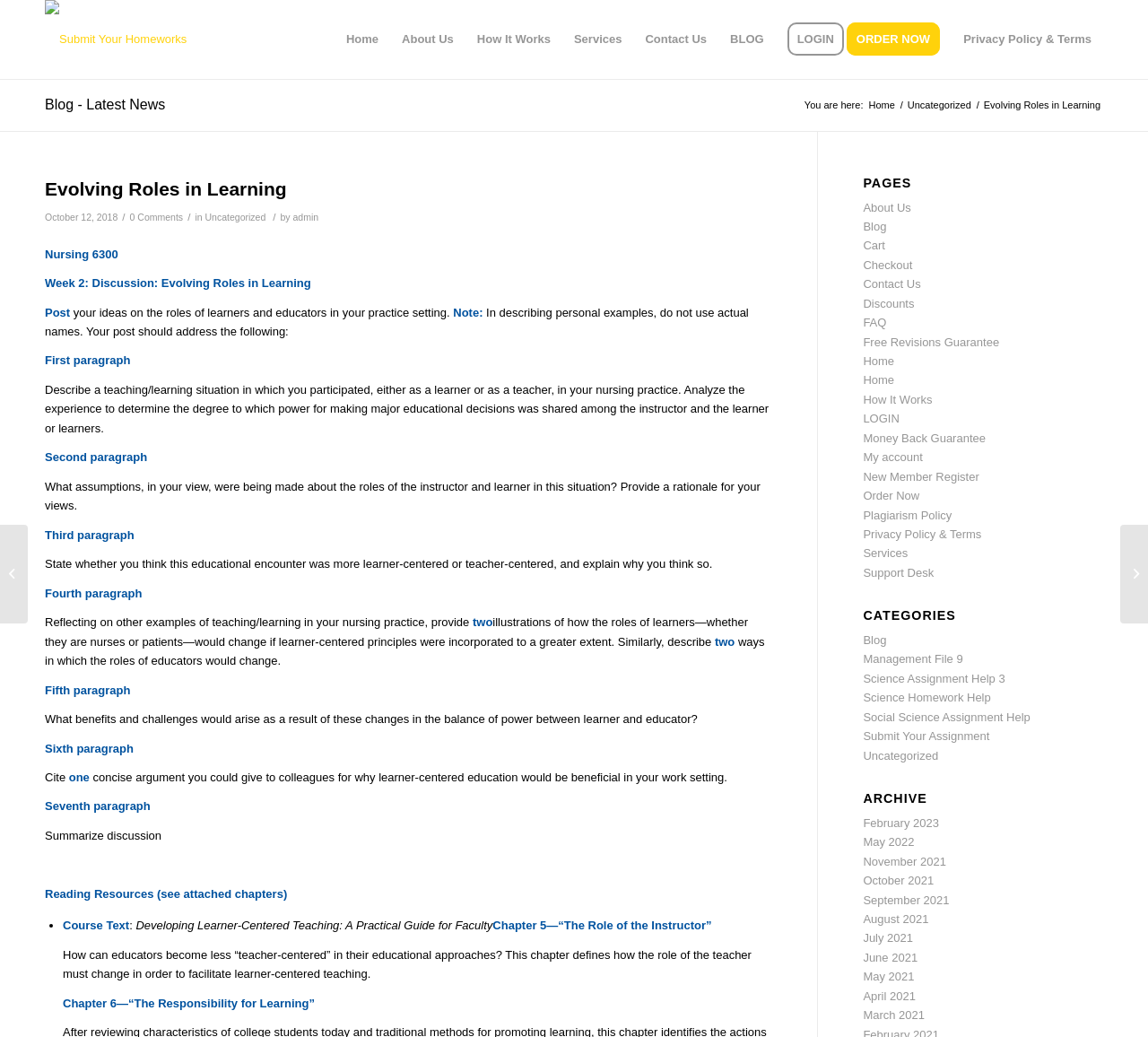Please identify the bounding box coordinates of the element I should click to complete this instruction: 'Read the latest news'. The coordinates should be given as four float numbers between 0 and 1, like this: [left, top, right, bottom].

[0.039, 0.093, 0.144, 0.108]